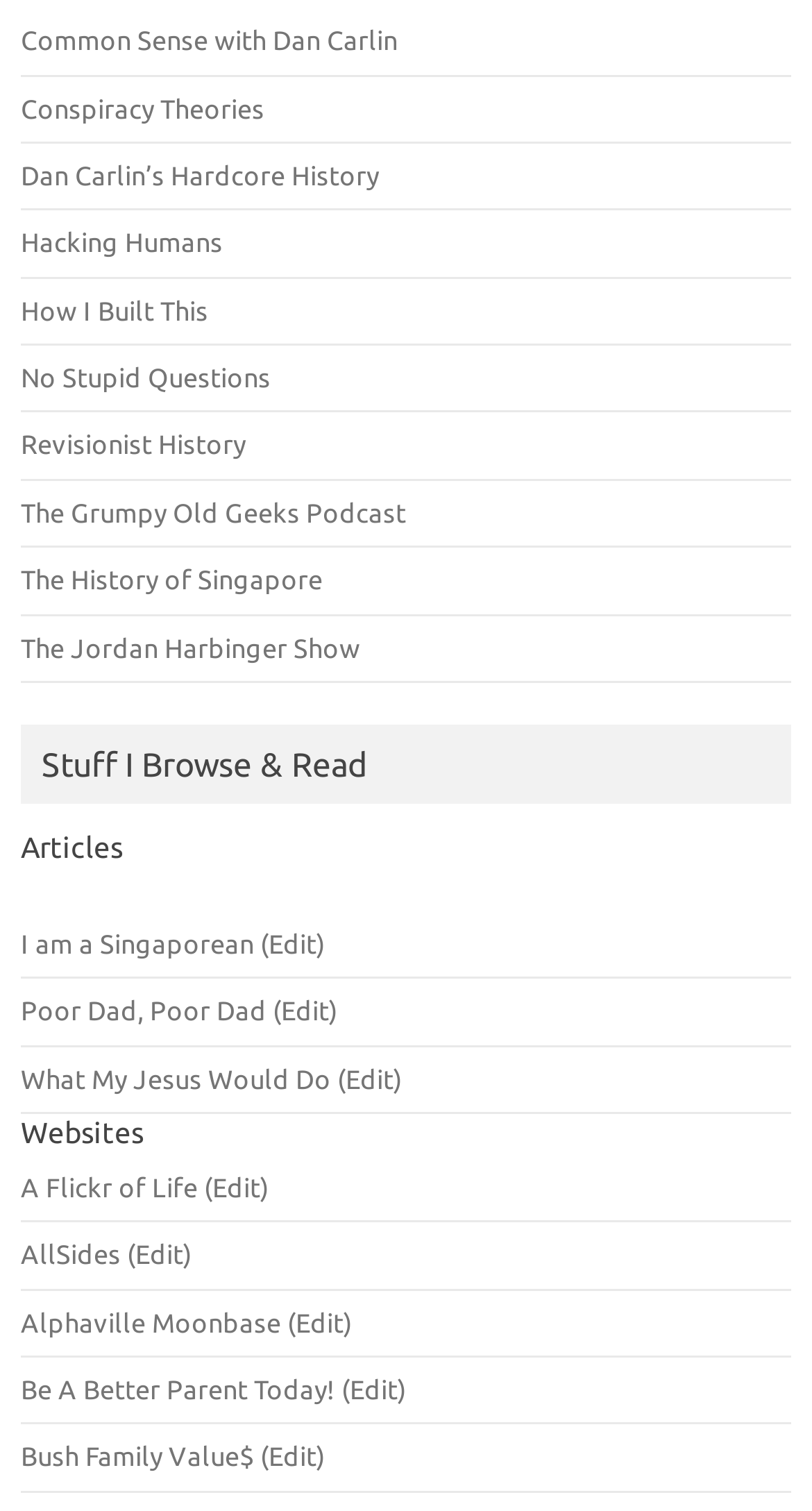Extract the bounding box coordinates for the described element: "How I Built This". The coordinates should be represented as four float numbers between 0 and 1: [left, top, right, bottom].

[0.026, 0.195, 0.256, 0.215]